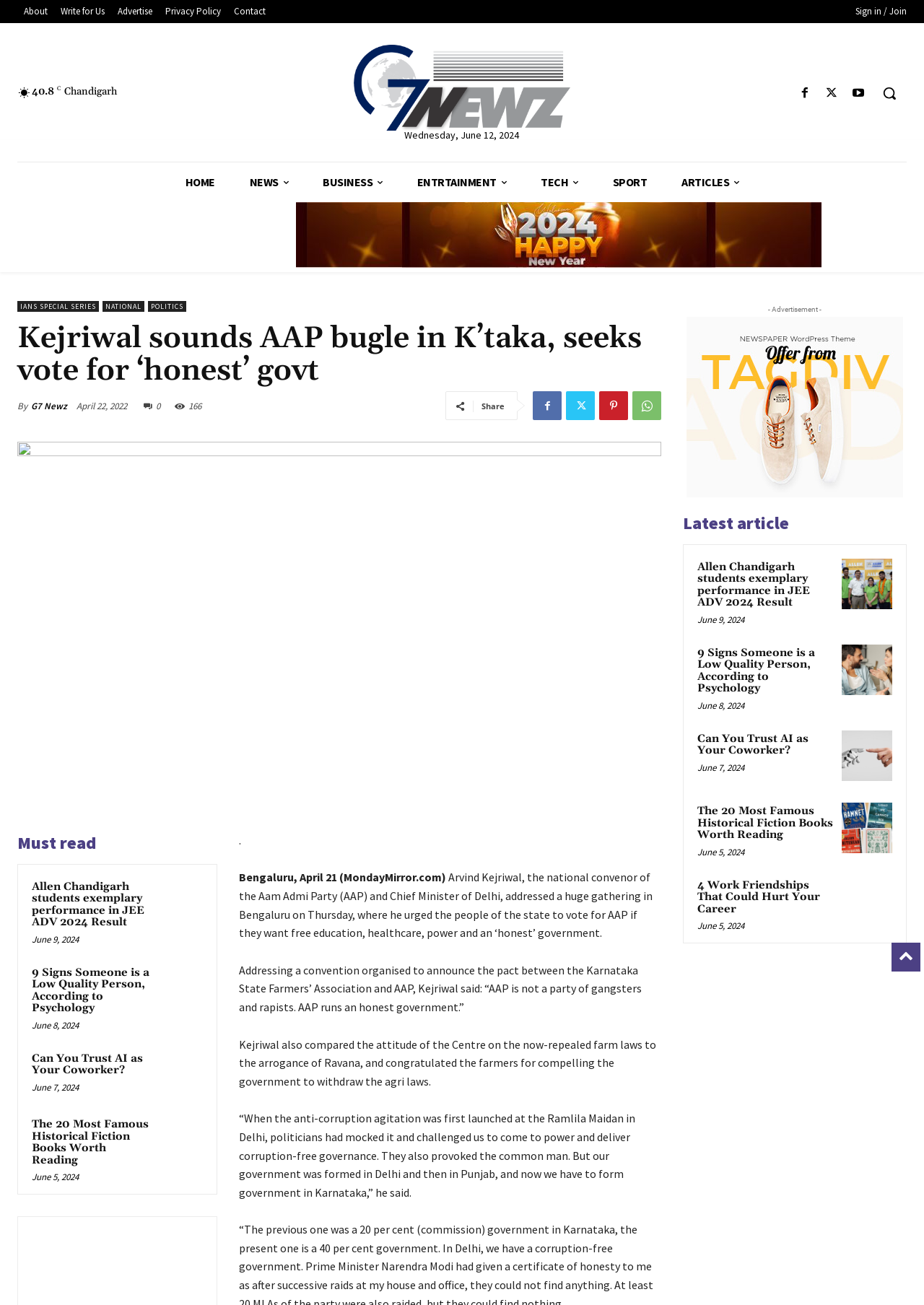Based on the element description G7 Newz, identify the bounding box of the UI element in the given webpage screenshot. The coordinates should be in the format (top-left x, top-left y, bottom-right x, bottom-right y) and must be between 0 and 1.

[0.034, 0.306, 0.073, 0.317]